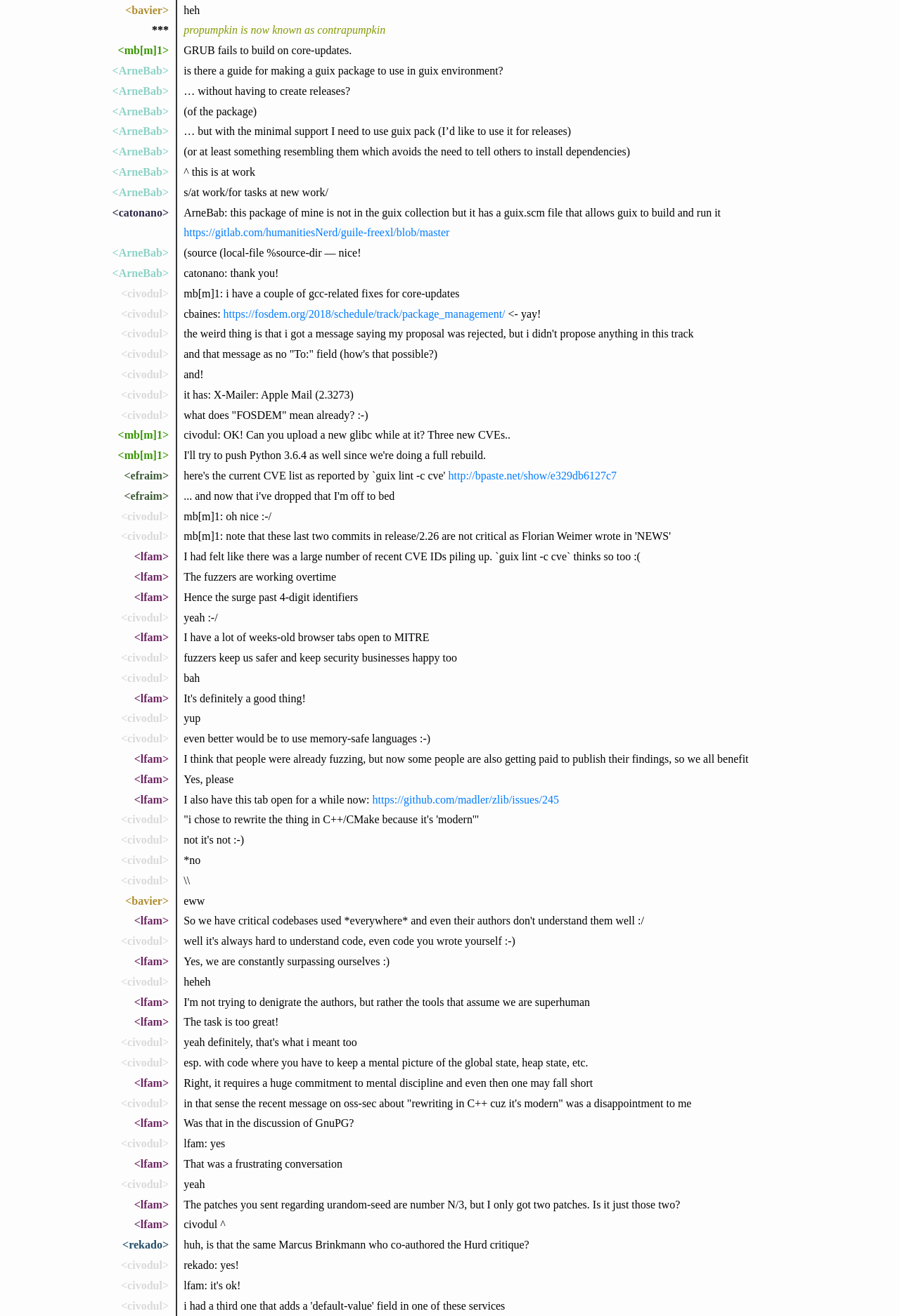Determine the bounding box coordinates for the element that should be clicked to follow this instruction: "Click on the 'Next Page' link". The coordinates should be given as four float numbers between 0 and 1, in the format [left, top, right, bottom].

None